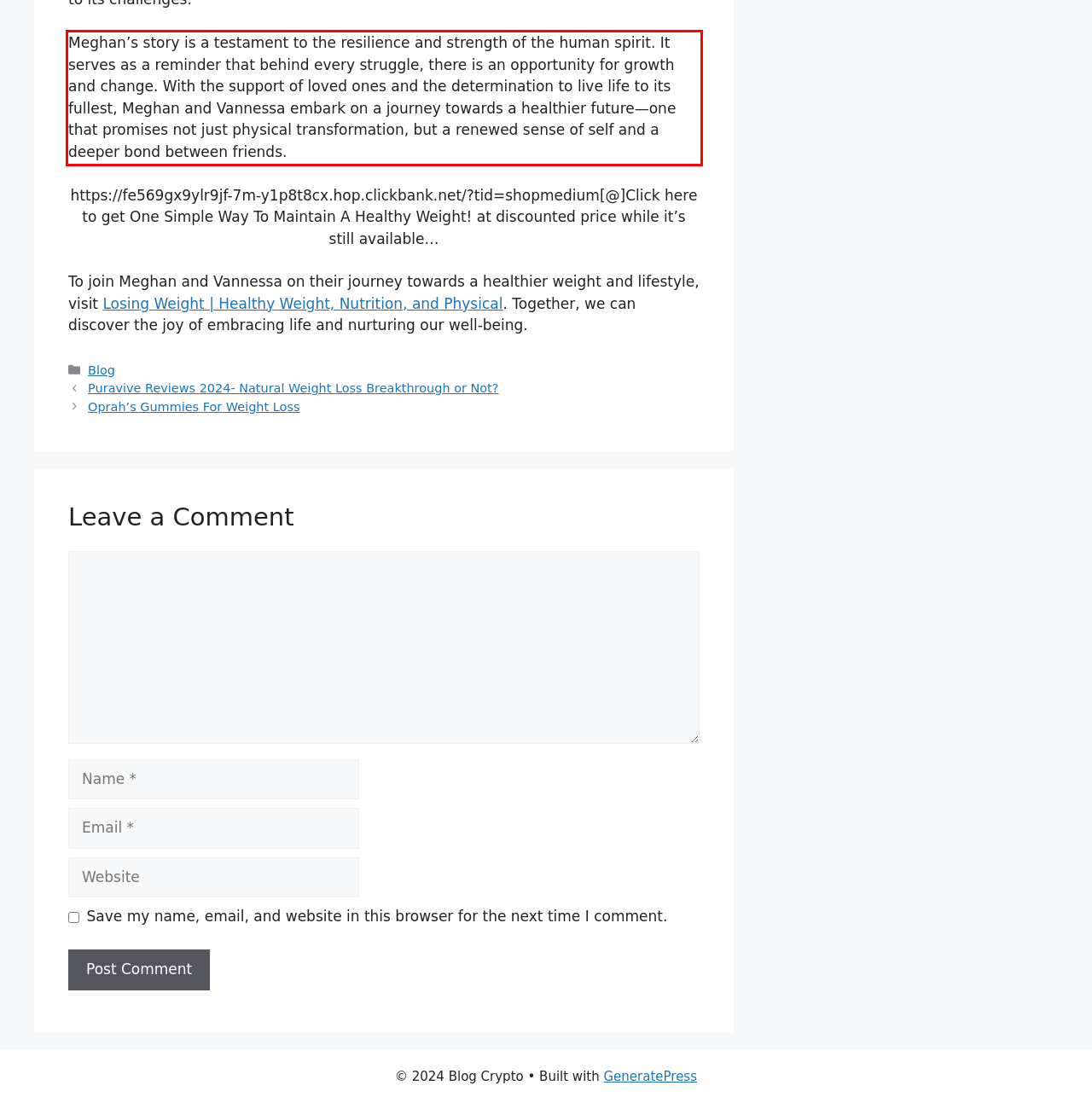Given the screenshot of a webpage, identify the red rectangle bounding box and recognize the text content inside it, generating the extracted text.

Meghan’s story is a testament to the resilience and strength of the human spirit. It serves as a reminder that behind every struggle, there is an opportunity for growth and change. With the support of loved ones and the determination to live life to its fullest, Meghan and Vannessa embark on a journey towards a healthier future—one that promises not just physical transformation, but a renewed sense of self and a deeper bond between friends.